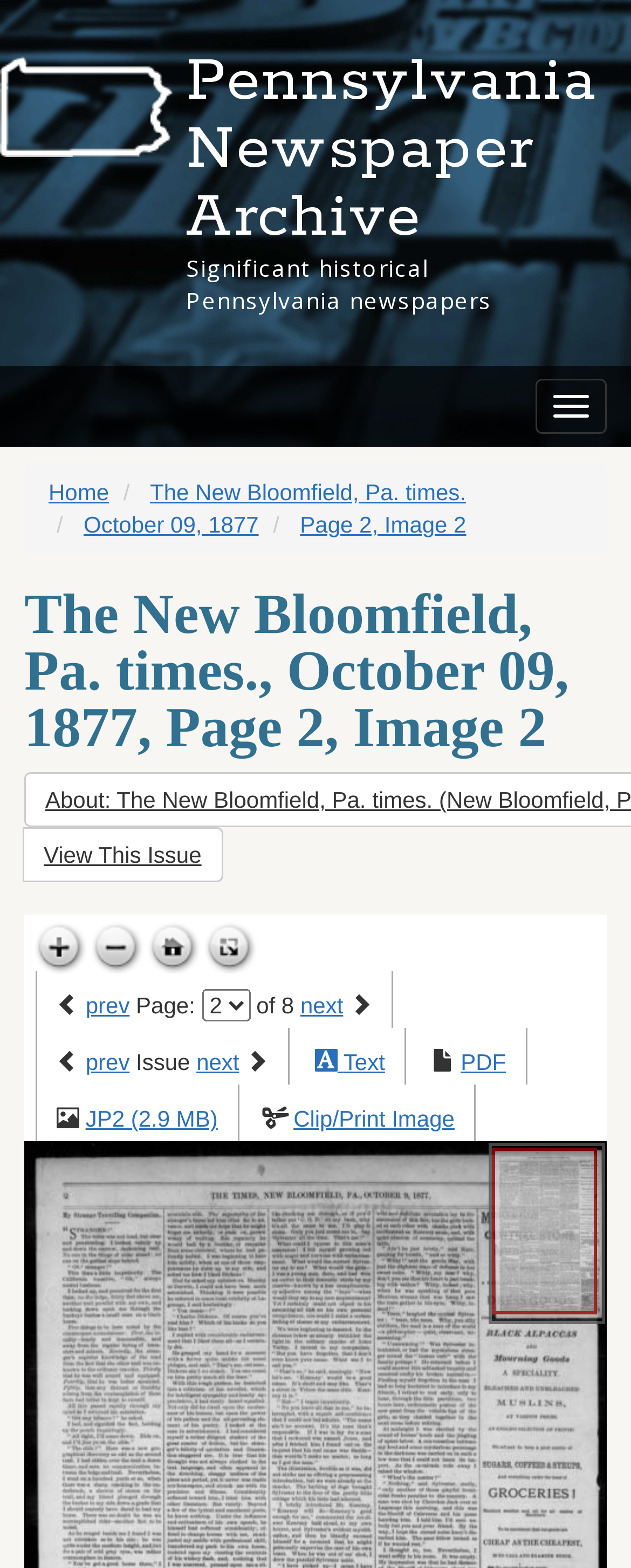Please find the bounding box for the following UI element description. Provide the coordinates in (top-left x, top-left y, bottom-right x, bottom-right y) format, with values between 0 and 1: The New Bloomfield, Pa. times.

[0.238, 0.306, 0.738, 0.322]